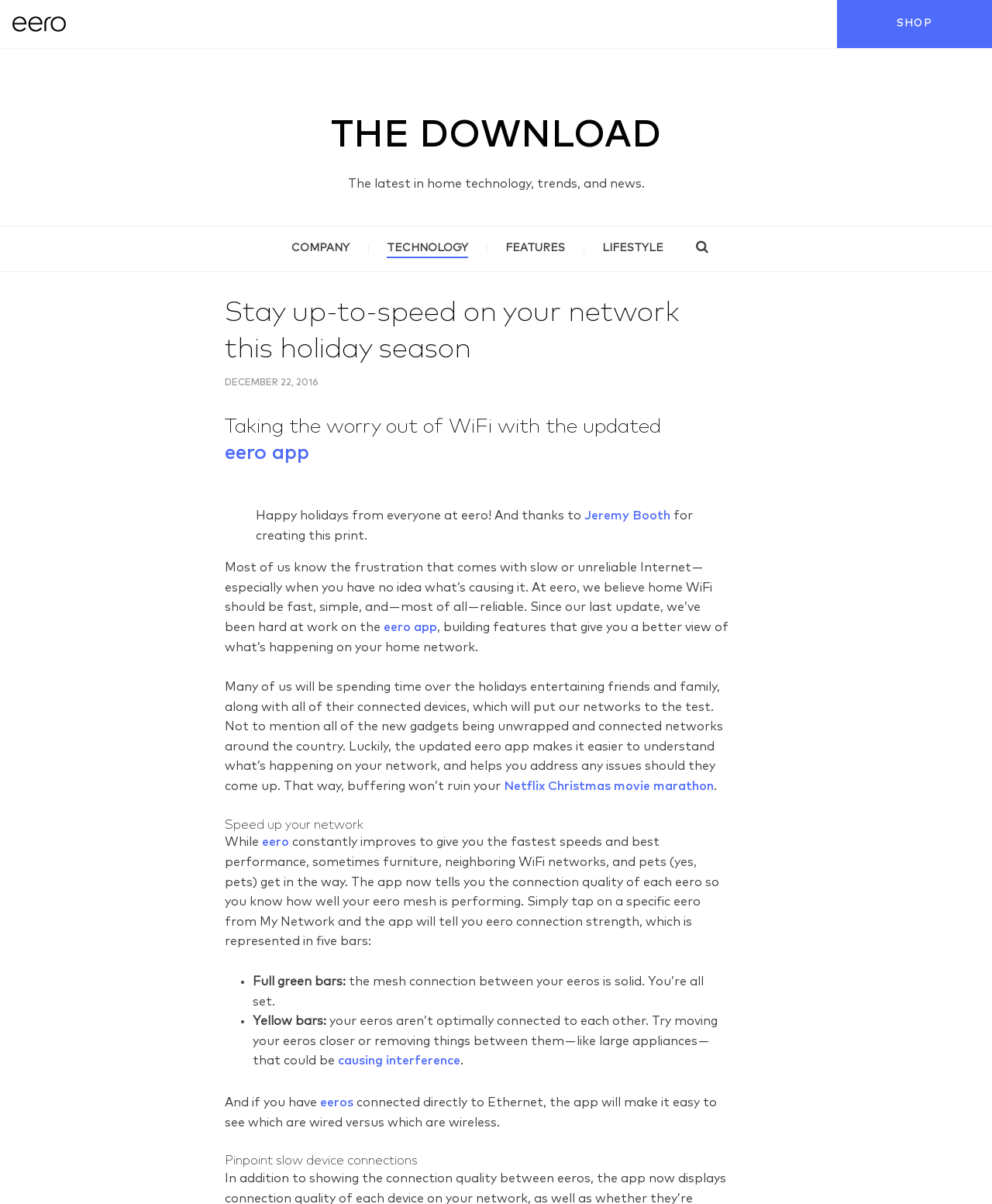Could you specify the bounding box coordinates for the clickable section to complete the following instruction: "Read THE DOWNLOAD"?

[0.066, 0.097, 0.934, 0.128]